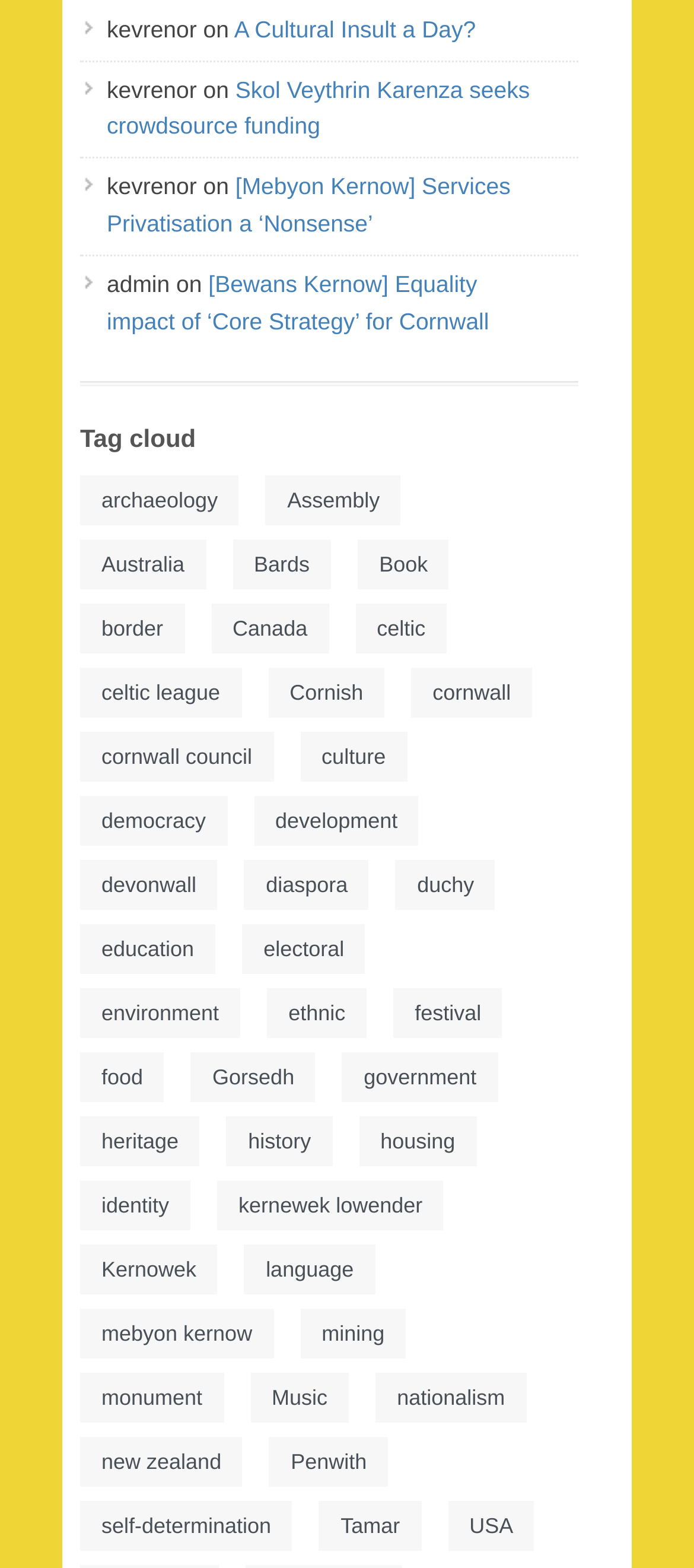Can you specify the bounding box coordinates for the region that should be clicked to fulfill this instruction: "View 'Cornish' related items".

[0.386, 0.426, 0.554, 0.458]